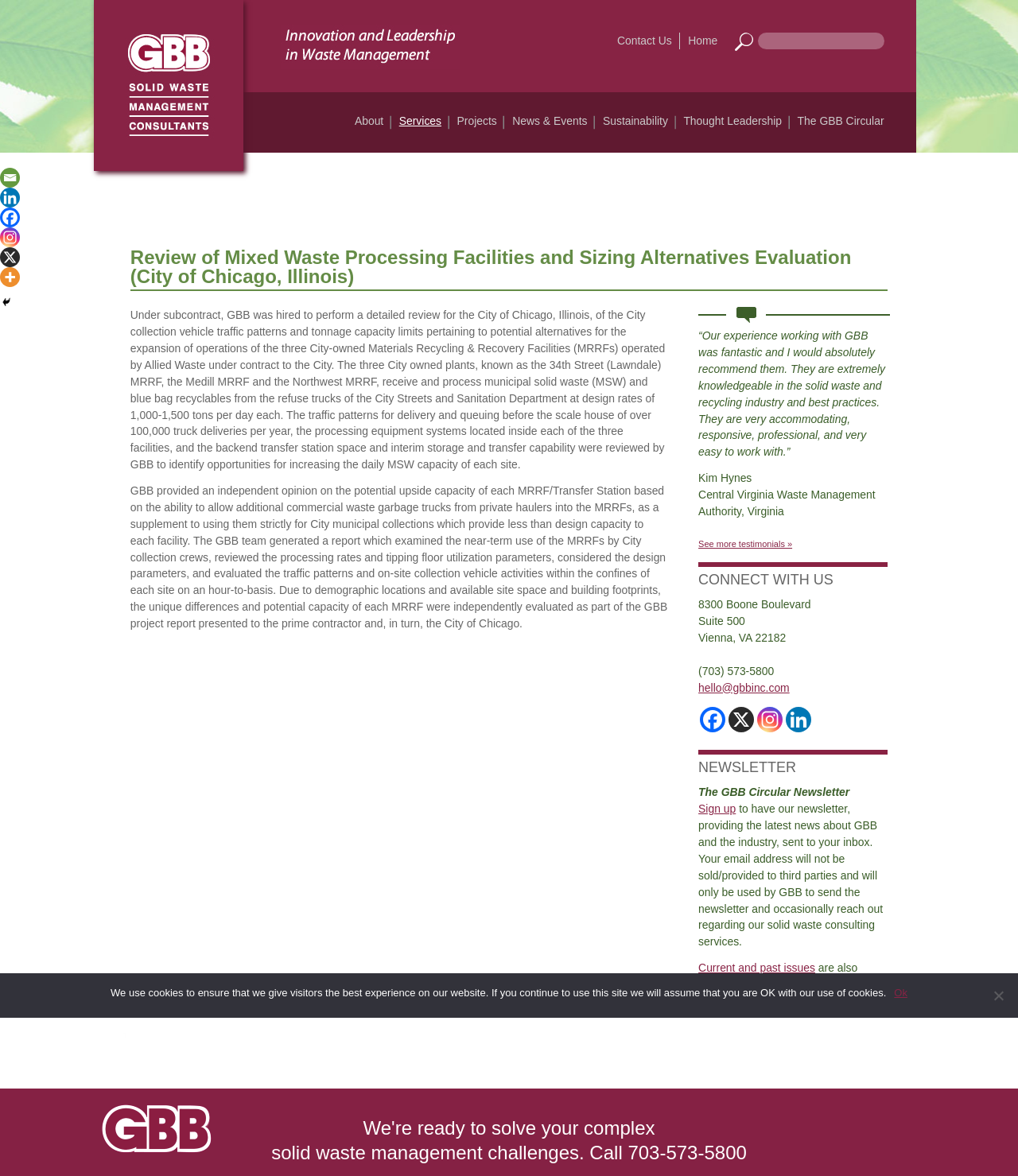Generate a thorough description of the webpage.

This webpage is about Gershman, Brickner & Bratton, Inc. (GBB), a solid waste management consulting firm. At the top, there is a navigation menu with links to "Contact Us", "Home", and a "Submit" button. Below the navigation menu, there are several links to different sections of the website, including "About", "Services", "Projects", "News & Events", "Sustainability", and "Thought Leadership".

The main content of the webpage is a detailed review of a project GBB performed for the City of Chicago, Illinois. The project involved reviewing the city's mixed waste processing facilities and sizing alternatives evaluation. The text describes the scope of the project, including the review of traffic patterns, tonnage capacity limits, and potential alternatives for the expansion of operations of the city's Materials Recycling & Recovery Facilities (MRRFs).

On the left side of the webpage, there are social media links to "Email", "Linkedin", "Facebook", and "Instagram". There is also a "More" link and an "X" link, which may be used to expand or collapse the social media links.

In the middle of the webpage, there is a testimonial section with a quote from a satisfied client, Kim Hynes from the Central Virginia Waste Management Authority, Virginia. The quote is accompanied by a "See more testimonials" link.

Below the testimonial section, there is a "CONNECT WITH US" heading, followed by the company's address, phone number, and email address. There are also links to the company's social media profiles, including Facebook, Instagram, and Linkedin.

Further down the webpage, there is a "NEWSLETTER" section, where visitors can sign up to receive the company's newsletter, "The GBB Circular". There is also a link to view or download current and past issues of the newsletter.

At the very bottom of the webpage, there is a call-to-action heading that encourages visitors to call the company to solve their complex solid waste management challenges. There is also a "Cookie Notice" dialog box that informs visitors about the company's use of cookies on its website.